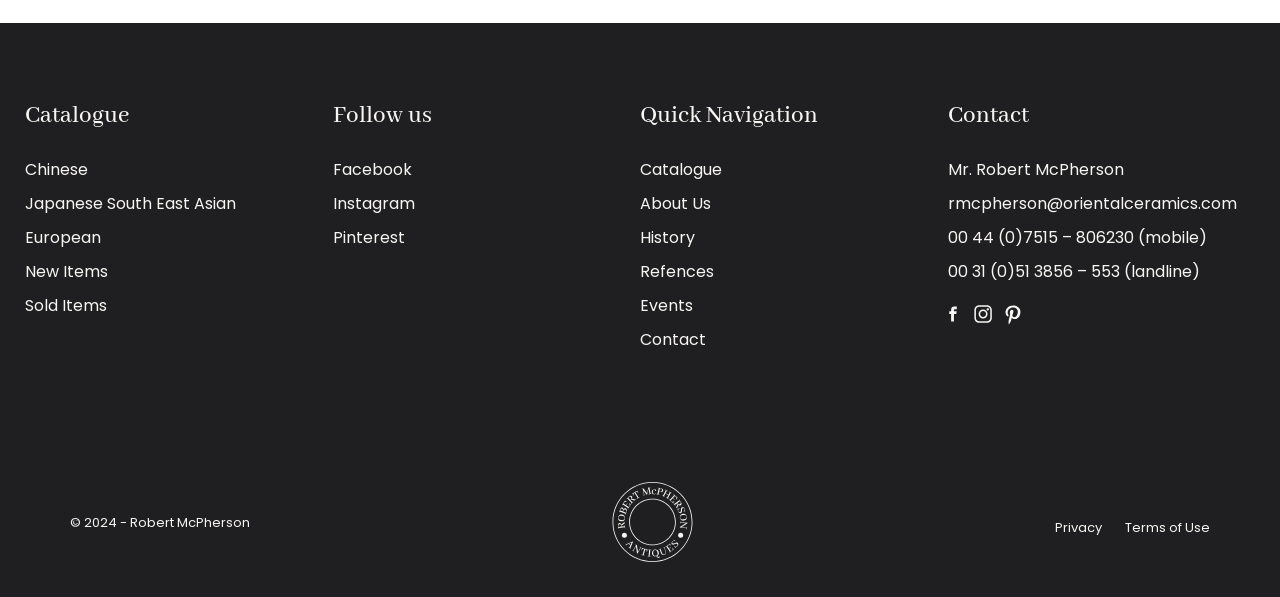How many social media links are there?
Ensure your answer is thorough and detailed.

There are three social media links: 'Facebook', 'Instagram', and 'Pinterest', which are located at the top middle of the webpage with bounding box coordinates of [0.26, 0.265, 0.321, 0.304], [0.26, 0.322, 0.324, 0.361], and [0.26, 0.379, 0.316, 0.418] respectively.